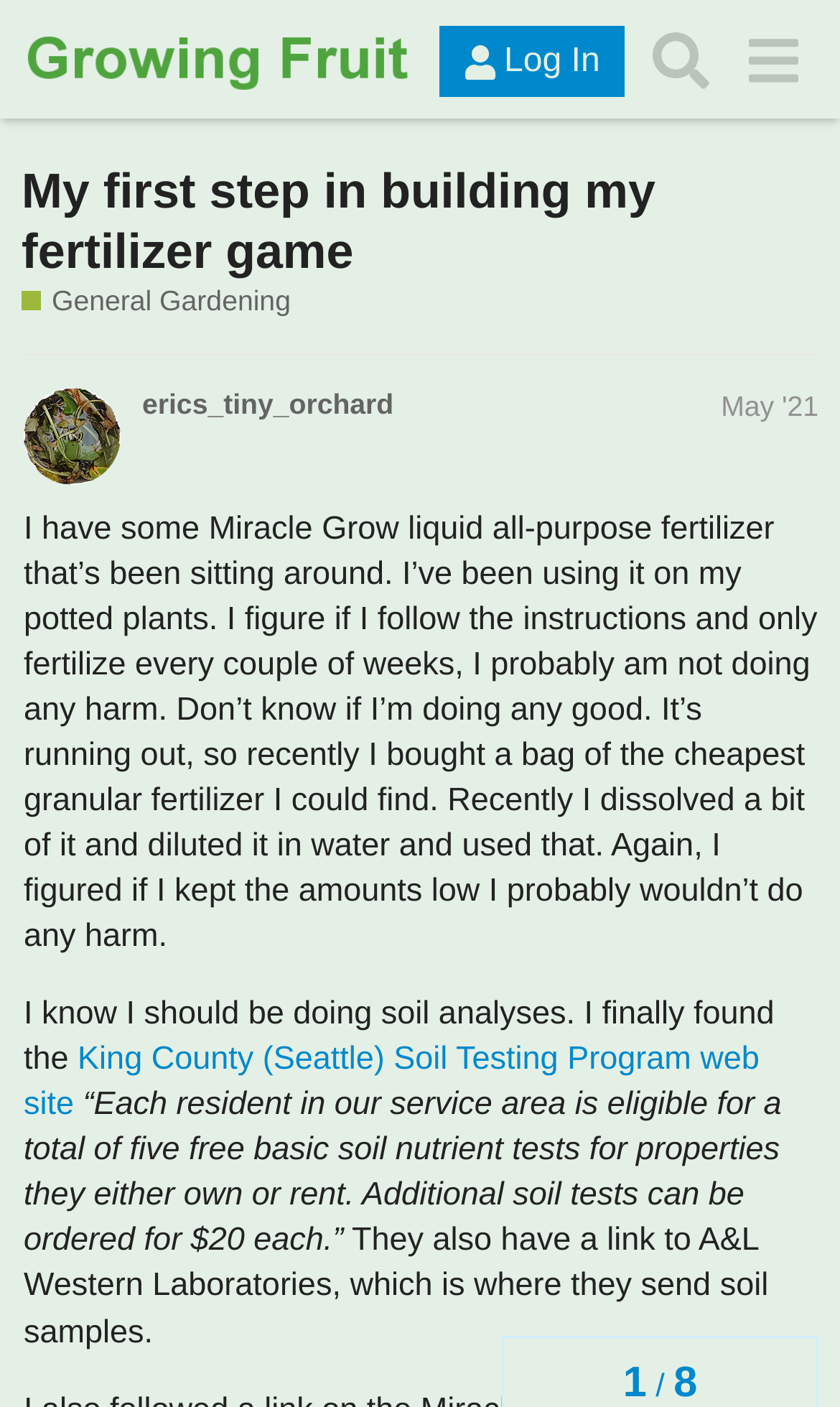Please determine the bounding box coordinates of the element to click in order to execute the following instruction: "Click the 'Log In' button". The coordinates should be four float numbers between 0 and 1, specified as [left, top, right, bottom].

[0.523, 0.019, 0.743, 0.07]